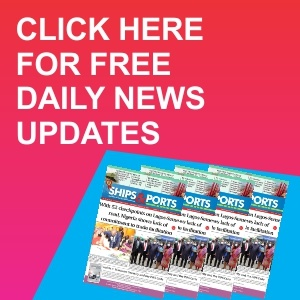Detail every visible element in the image extensively.

The image promotes daily news updates, featuring a visually appealing background that transitions from bold pink to a lighter hue. It prominently includes the call to action, "CLICK HERE FOR FREE DAILY NEWS UPDATES," encouraging viewers to subscribe to news editions from "SHIPS & PORTS." Below the text, a collage of newspaper covers can be seen, emphasizing the maritime news focus of the publication. This engaging design not only attracts readers' attention but also highlights the importance of staying informed about top maritime stories.